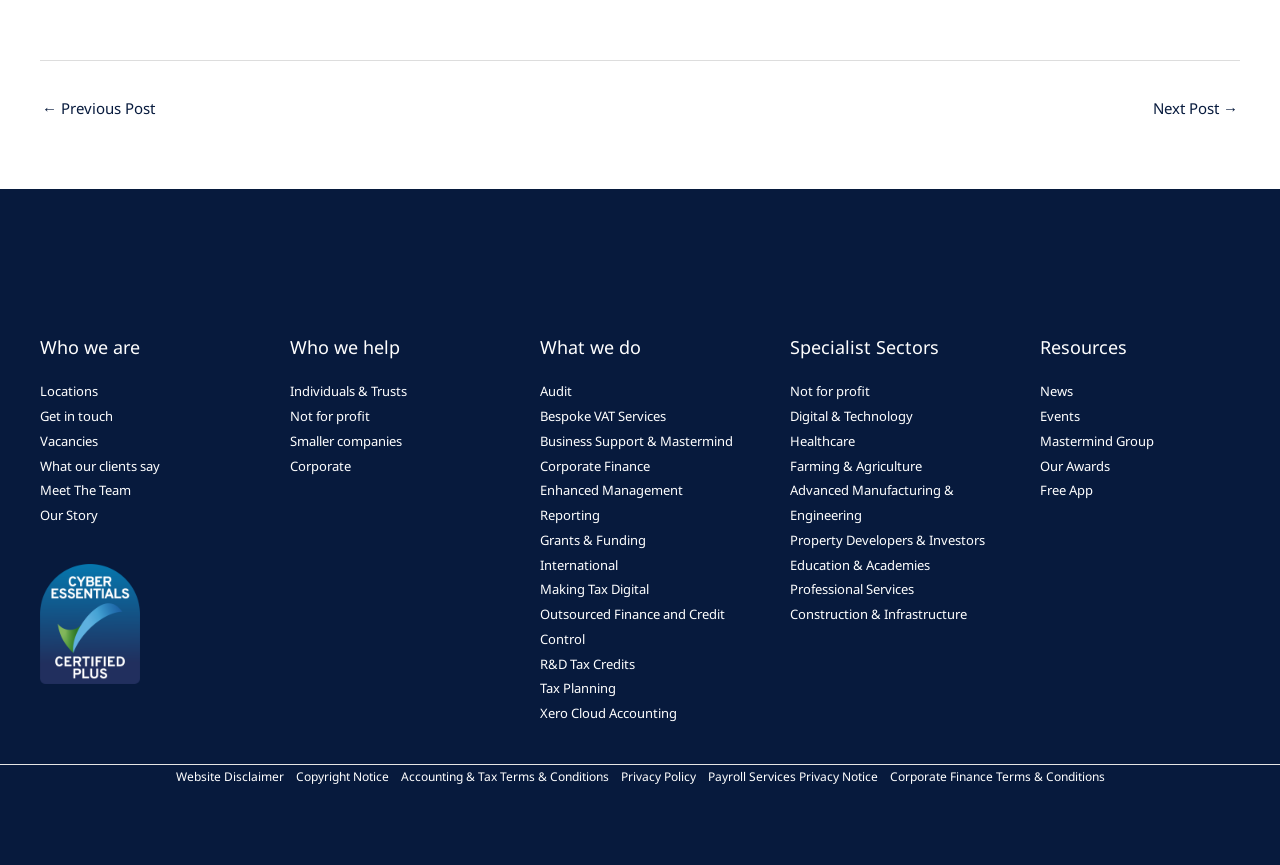Please give a one-word or short phrase response to the following question: 
What is the 'Footer Menu' for?

Legal information